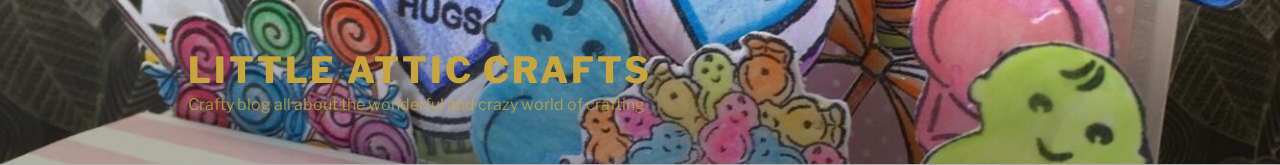Give a thorough description of the image, including any visible elements and their relationships.

This vibrant header image showcases the cheerful essence of the "Little Attic Crafts" blog, dedicated to the whimsical and creative world of crafting. Displayed prominently in warm yellow text, the blog's title invites visitors into a realm of artistic exploration. Surrounding the title, colorful illustrations of playful characters and embellishments evoke a sense of joy and imagination. The accompanying tagline, "Crafty blog all about the wonderful and crazy world of crafting," highlights the blog's focus on various crafting techniques and projects, enticing crafters and enthusiasts to delve deeper into its content. The overall design radiates a fun and inviting atmosphere, perfect for inspiring creativity among its readers.